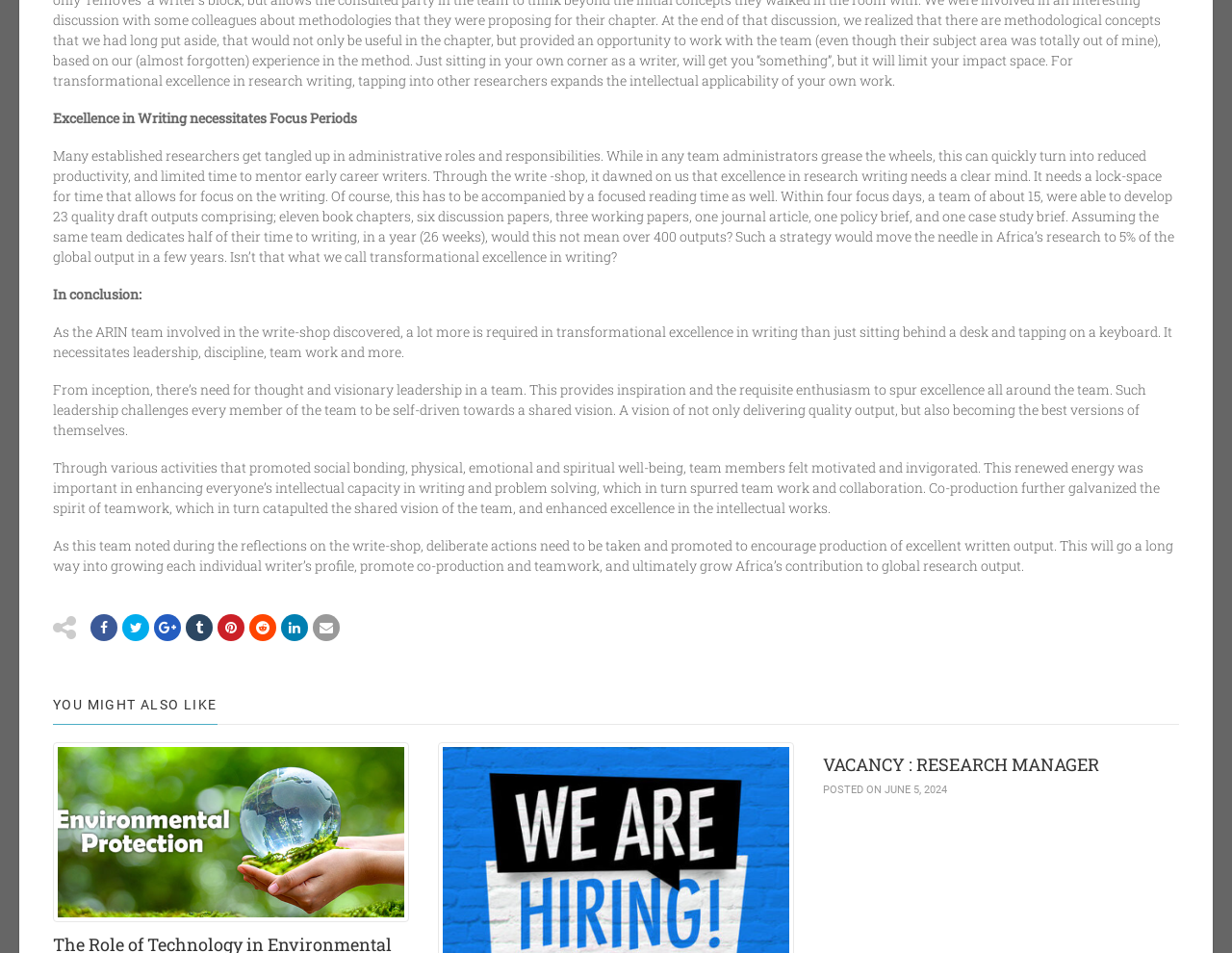Please provide the bounding box coordinates for the element that needs to be clicked to perform the following instruction: "Click the link with the LinkedIn icon". The coordinates should be given as four float numbers between 0 and 1, i.e., [left, top, right, bottom].

[0.151, 0.644, 0.173, 0.672]